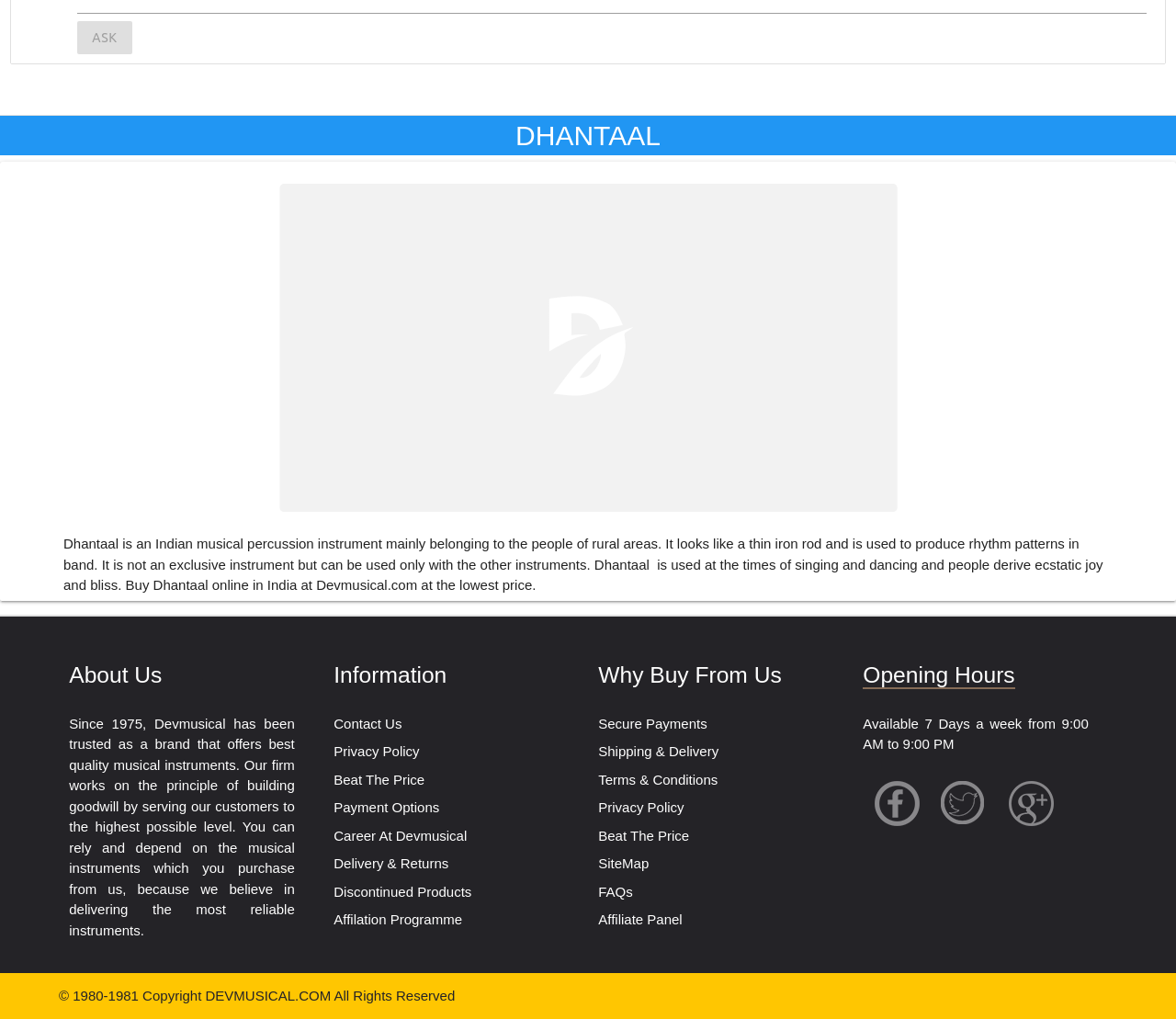Please identify the bounding box coordinates of the area that needs to be clicked to follow this instruction: "Check 'Opening Hours'".

[0.734, 0.637, 0.941, 0.687]